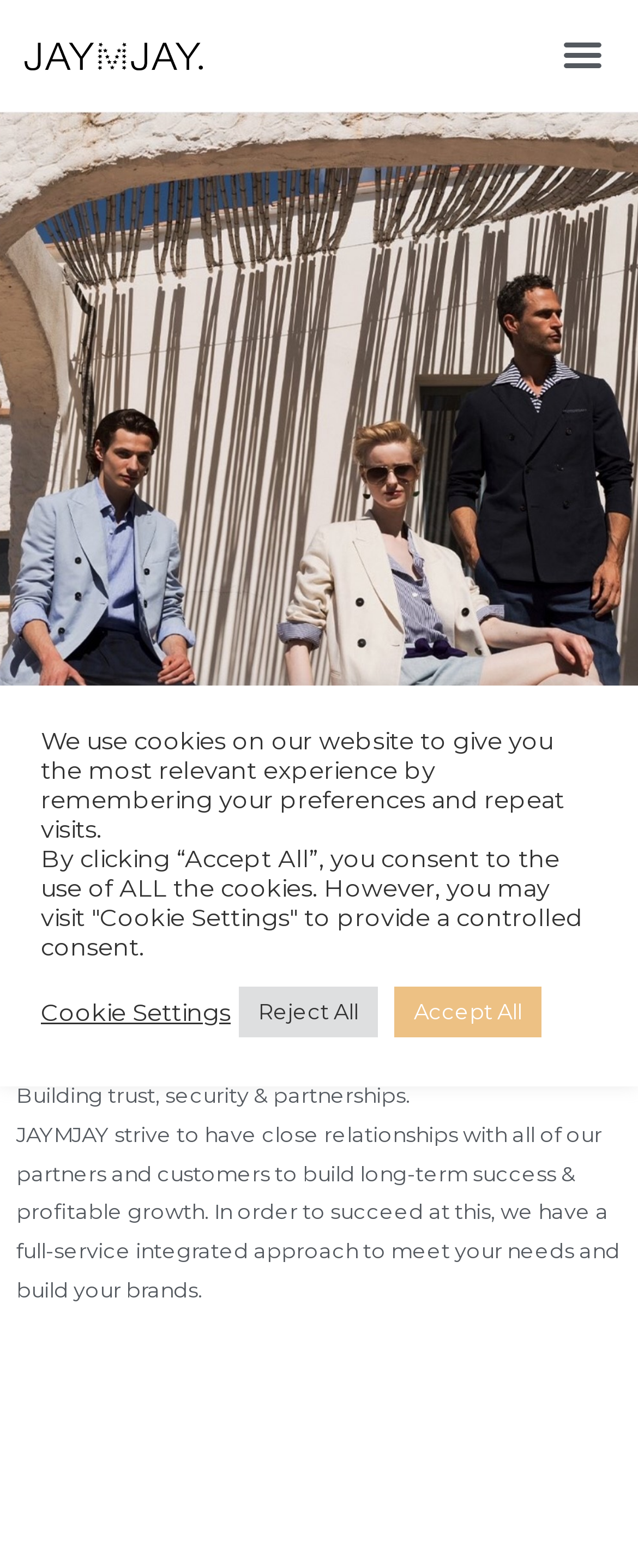Based on the description "Class of 2018", find the bounding box of the specified UI element.

None